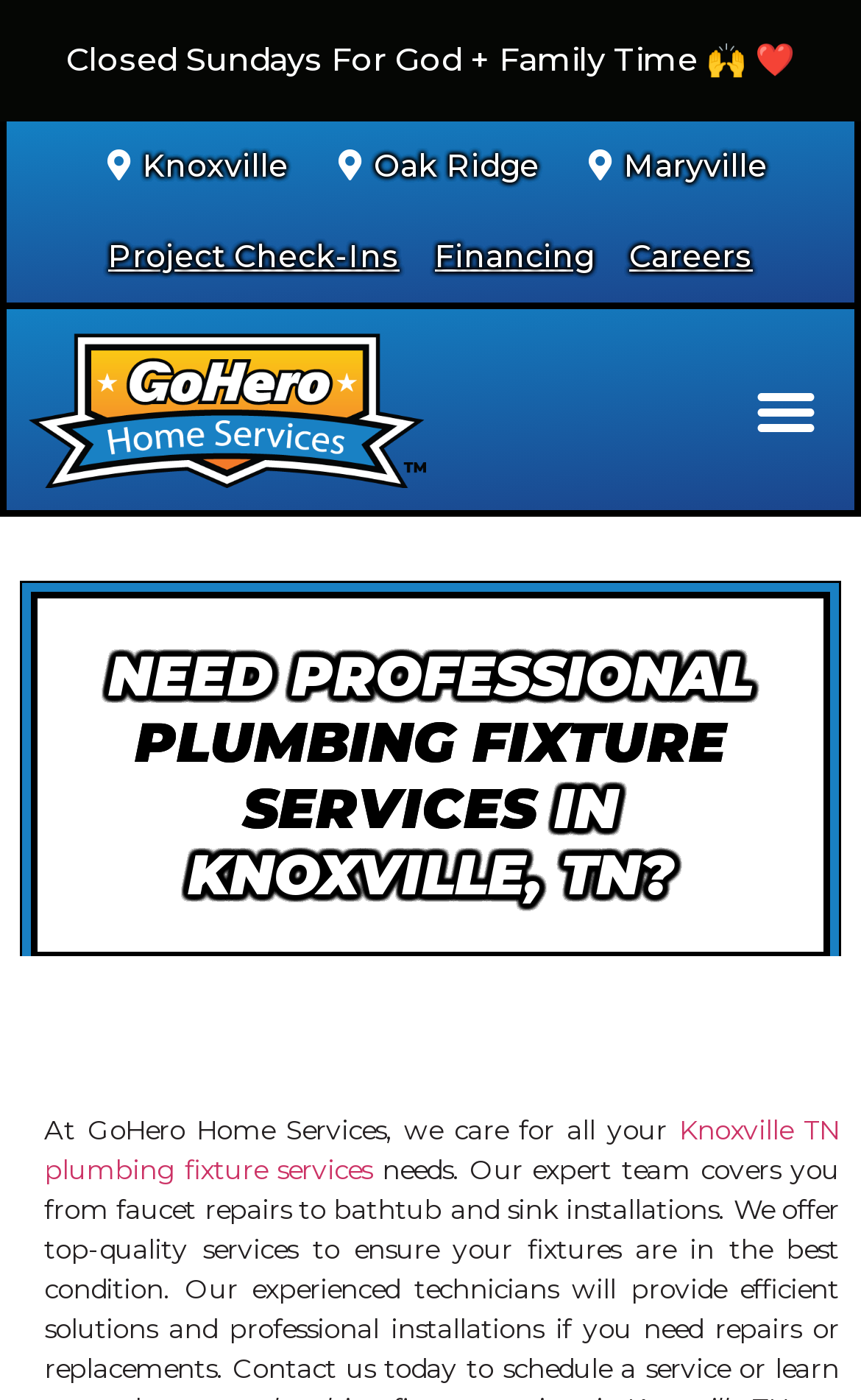Give a detailed account of the webpage's layout and content.

The webpage appears to be a service provider's website, specifically focused on plumbing fixture services in Knoxville, Tennessee. At the top, there is a heading that announces the company's closure on Sundays for family time, accompanied by a religious and heart symbol. 

Below this, there is a row of links to different locations, including Knoxville, Oak Ridge, and Maryville, which suggests that the company operates in these areas. Next to these location links, there are additional links to 'Project Check-Ins', 'Financing', and 'Careers', which are likely related to the company's services and operations.

To the right of these links, there is a menu toggle button, which is currently not expanded. Below this section, there is a prominent heading that asks if the user needs professional plumbing fixture services in Knoxville, TN. 

Following this heading, there is a paragraph of text that starts with "At GoHero Home Services, we care for all your..." and is accompanied by a link to 'Knoxville TN plumbing fixture services', which suggests that the company provides these services. Overall, the webpage appears to be a service provider's website, promoting their plumbing fixture services in the Knoxville area.